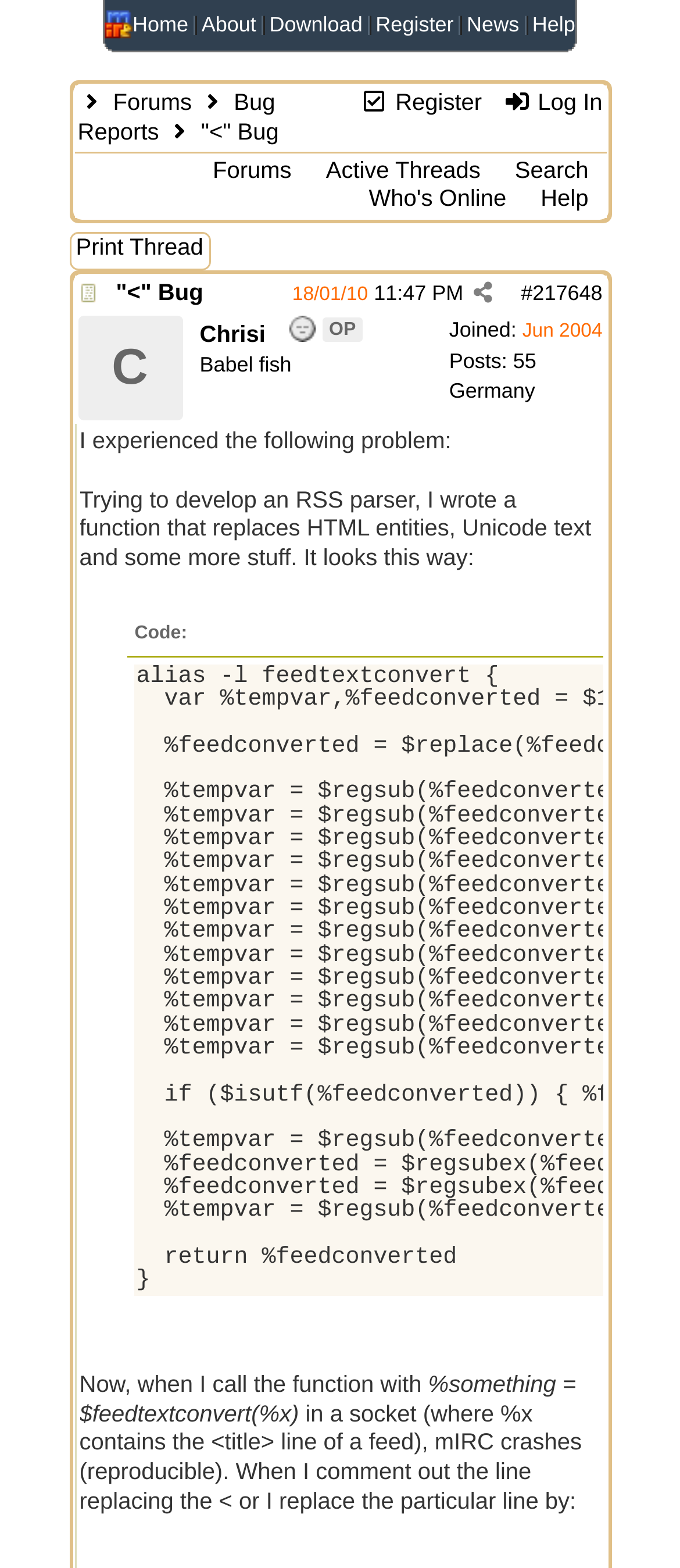Can you locate the main headline on this webpage and provide its text content?

 Forums  Bug Reports  "<" Bug